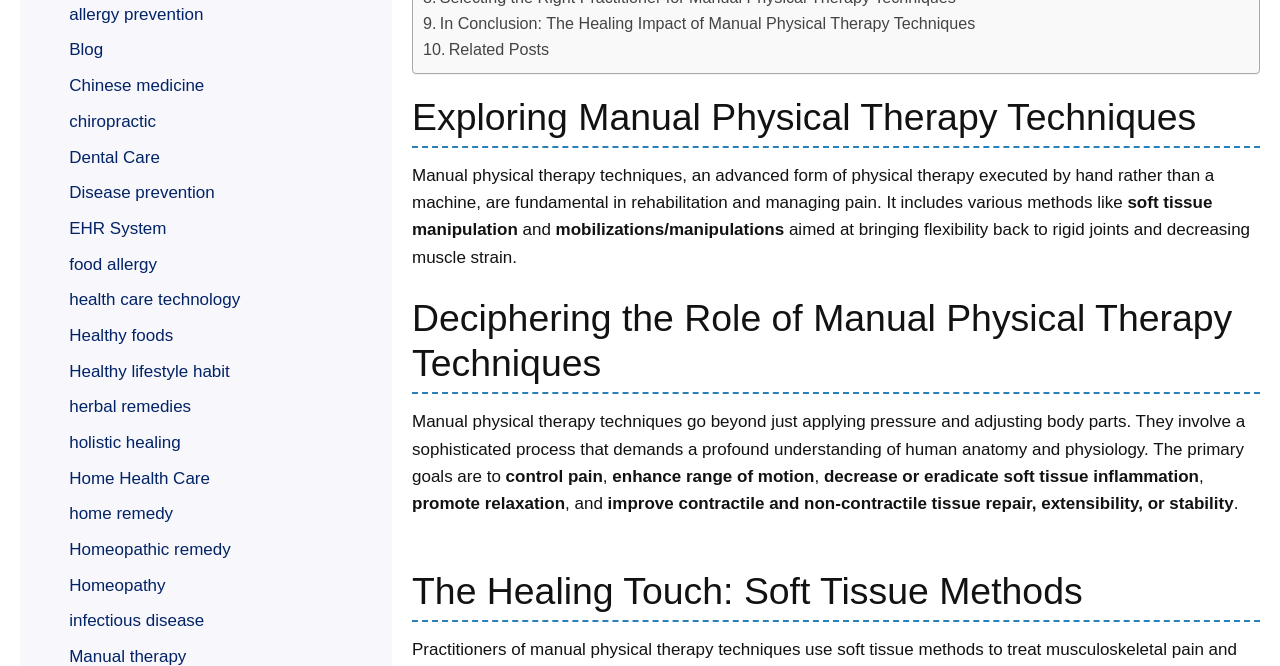Locate the UI element described as follows: "Home Health Care". Return the bounding box coordinates as four float numbers between 0 and 1 in the order [left, top, right, bottom].

[0.054, 0.704, 0.164, 0.732]